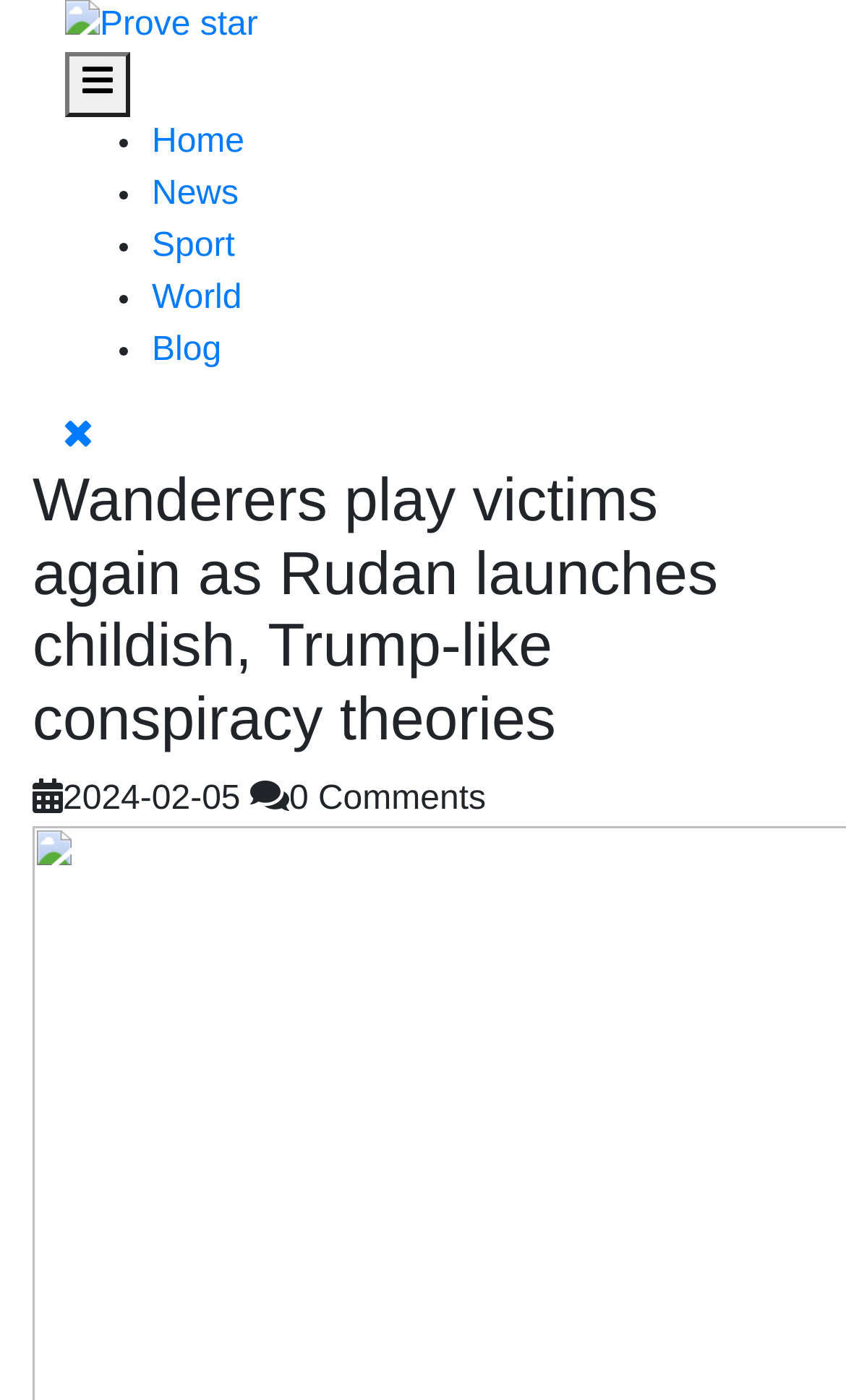What is the date of the article?
With the help of the image, please provide a detailed response to the question.

The date of the article can be determined by looking at the StaticText element with the text '2024-02-05', which is located below the main heading of the webpage.